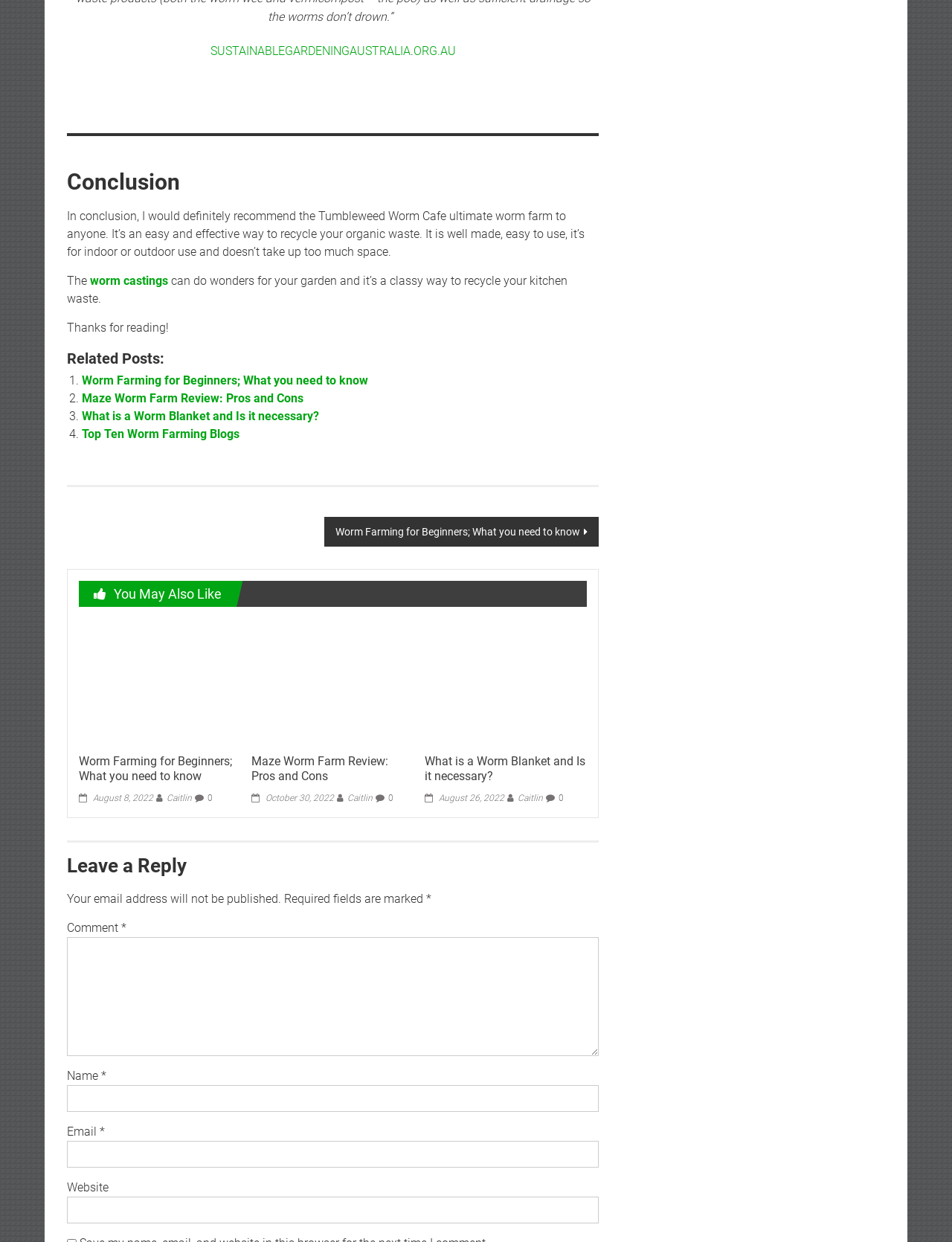Pinpoint the bounding box coordinates of the element to be clicked to execute the instruction: "Enter email".

None